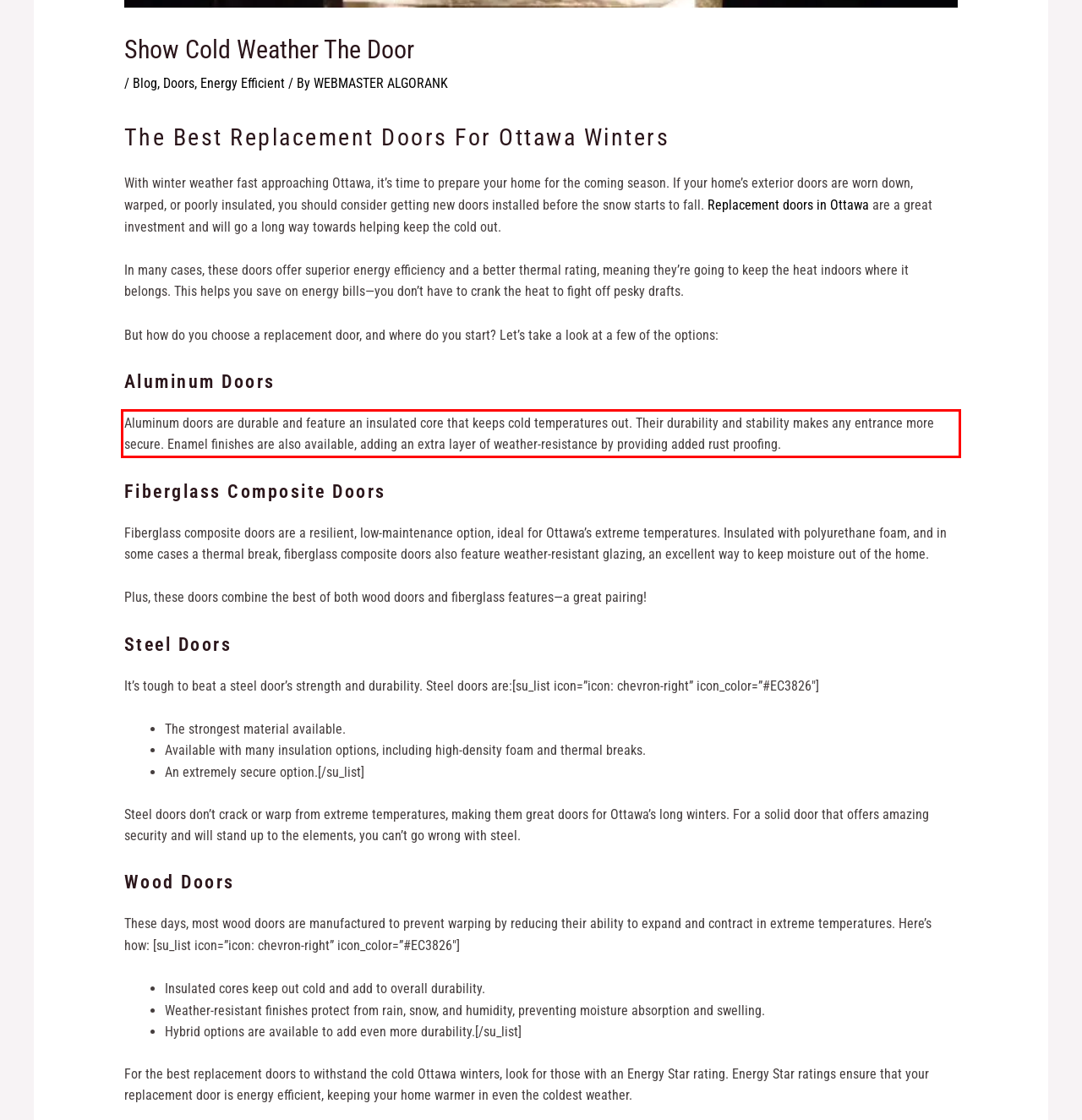Extract and provide the text found inside the red rectangle in the screenshot of the webpage.

Aluminum doors are durable and feature an insulated core that keeps cold temperatures out. Their durability and stability makes any entrance more secure. Enamel finishes are also available, adding an extra layer of weather-resistance by providing added rust proofing.